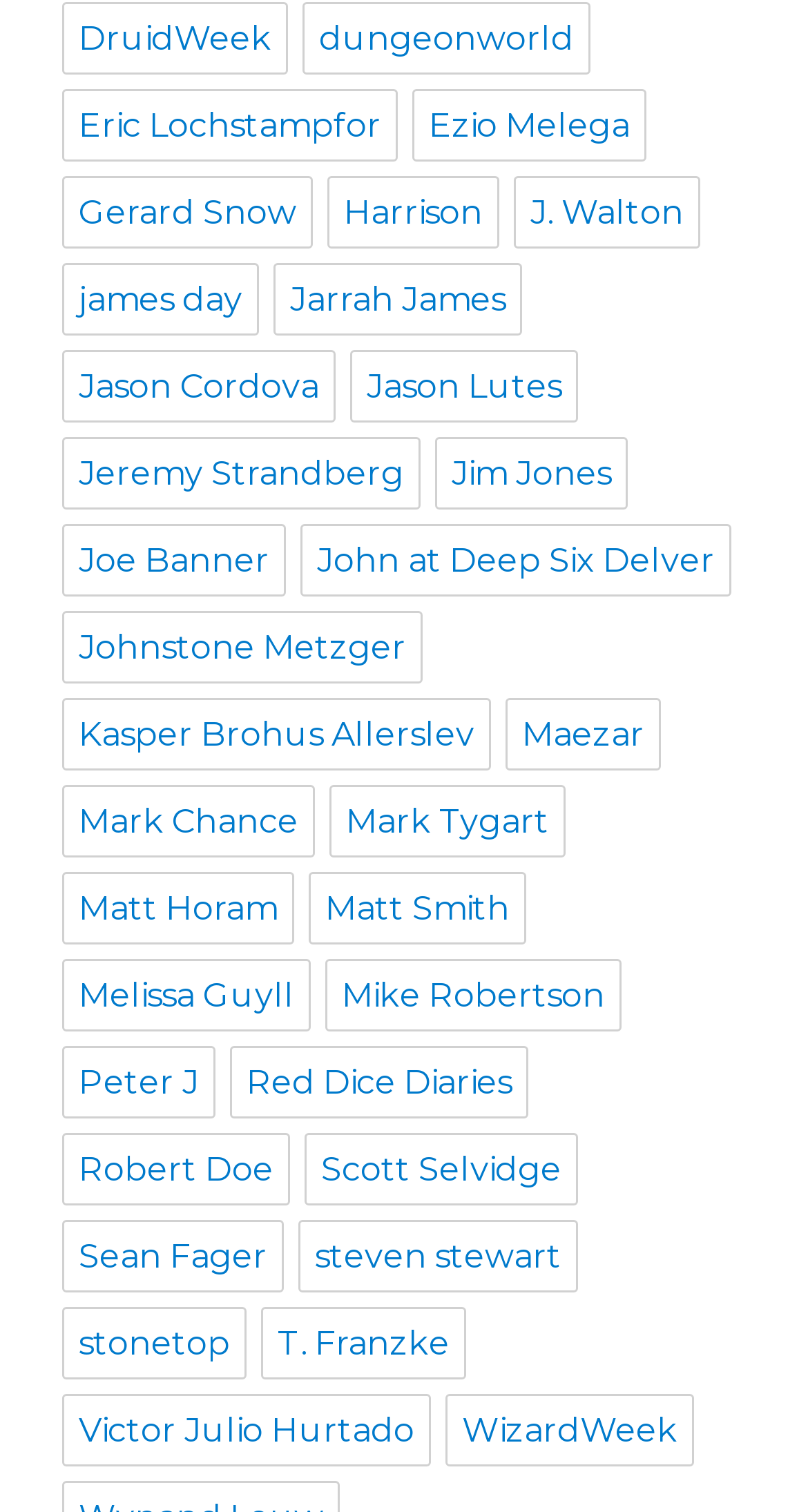Using the details from the image, please elaborate on the following question: What is the vertical position of the link 'Jason Cordova'?

I compared the y1 and y2 coordinates of the link 'Jason Cordova' with the other links and found that it is located above the middle of the webpage.